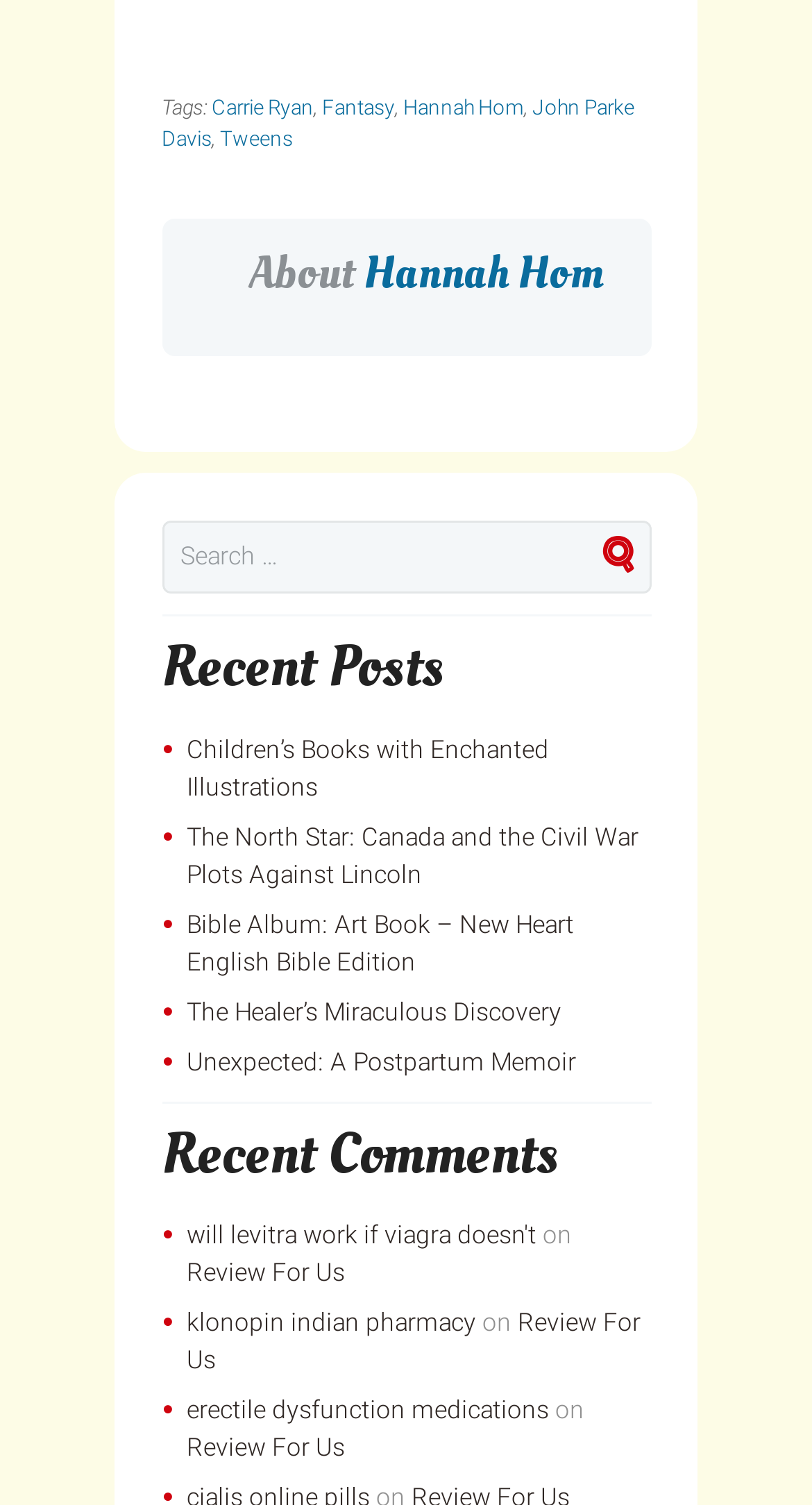Can you provide the bounding box coordinates for the element that should be clicked to implement the instruction: "Search for something"?

[0.199, 0.346, 0.801, 0.394]